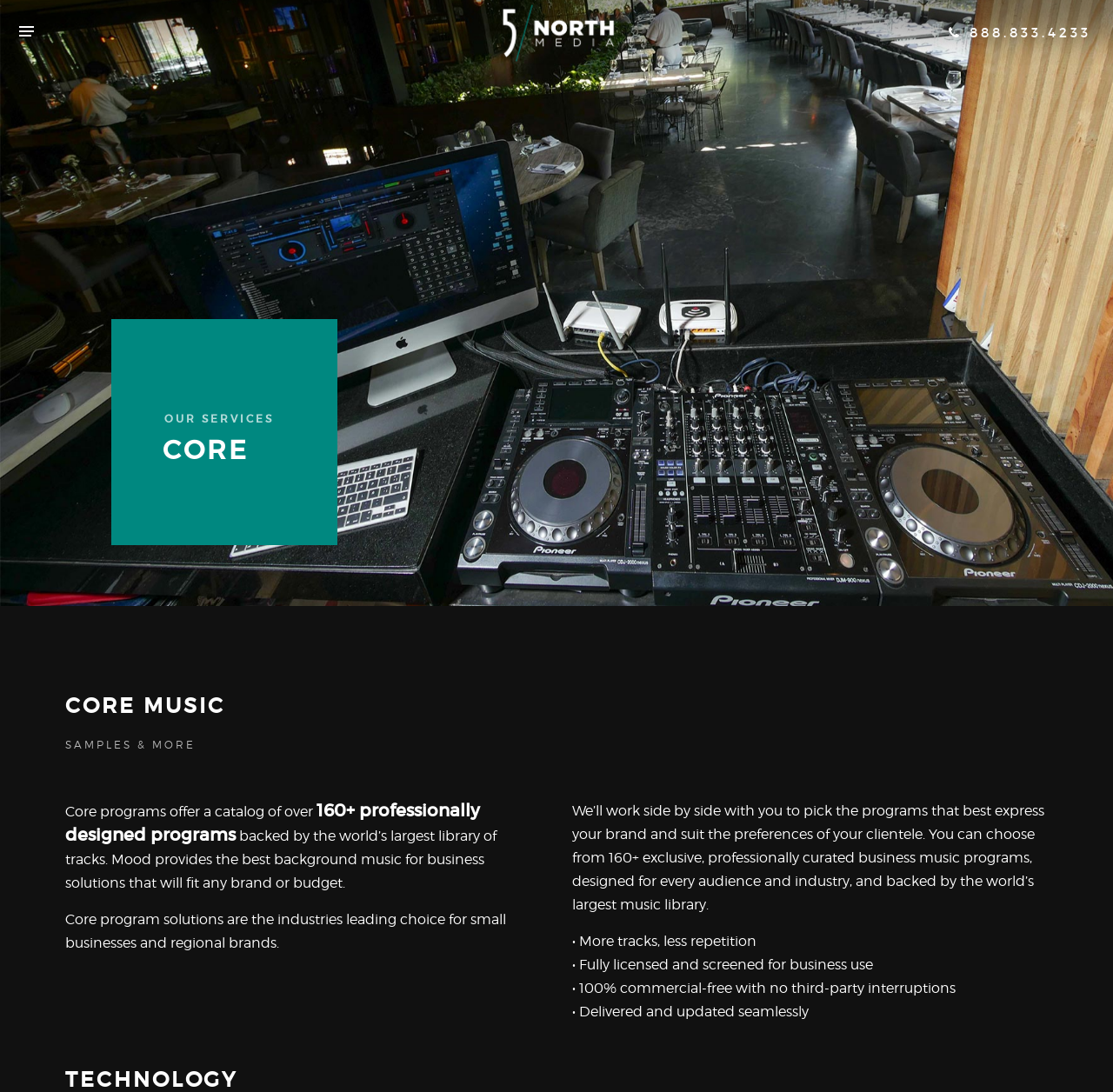Using the given element description, provide the bounding box coordinates (top-left x, top-left y, bottom-right x, bottom-right y) for the corresponding UI element in the screenshot: Our Services

[0.134, 0.378, 0.246, 0.39]